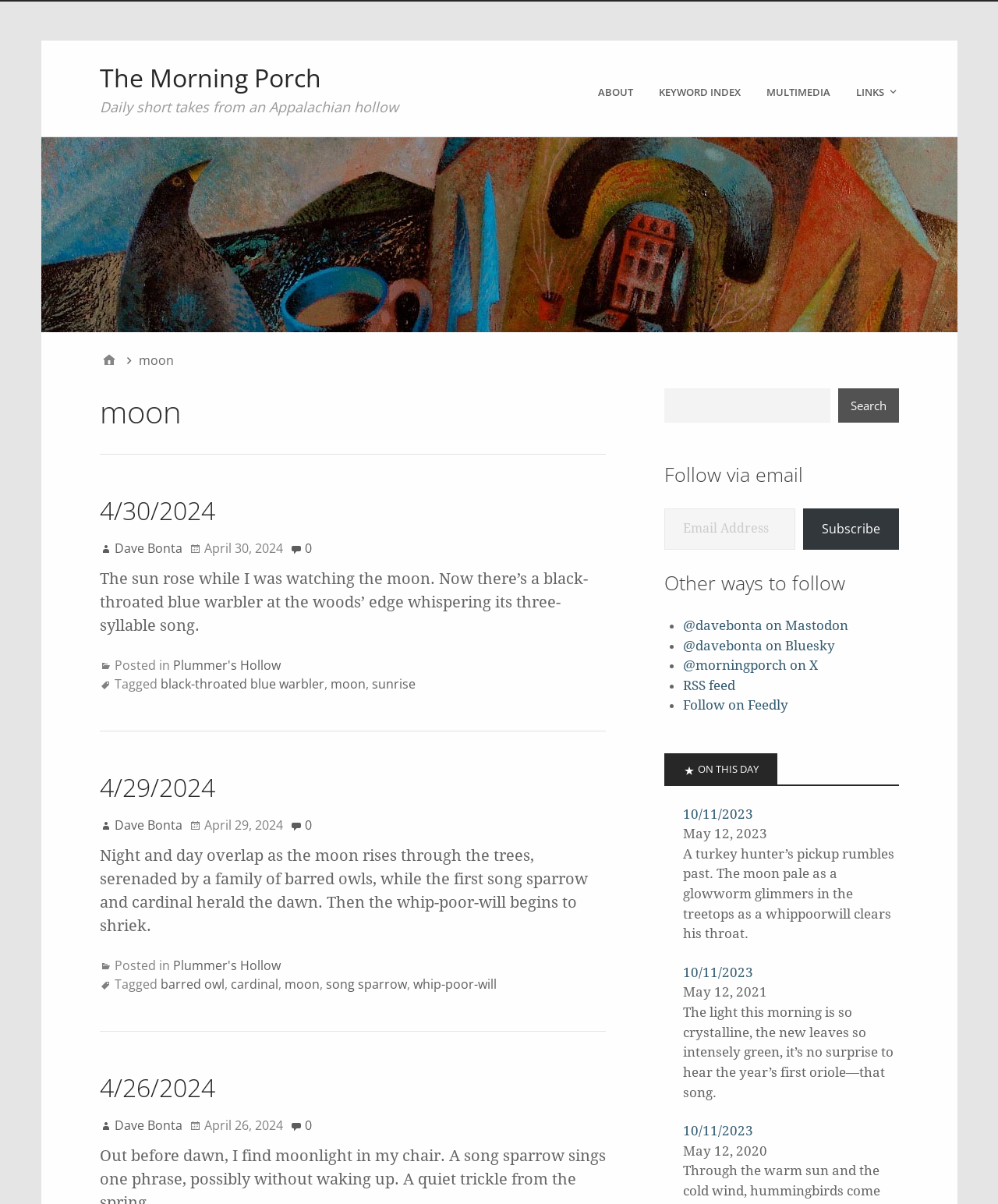Please find and report the bounding box coordinates of the element to click in order to perform the following action: "Read the post from 4/30/2024". The coordinates should be expressed as four float numbers between 0 and 1, in the format [left, top, right, bottom].

[0.1, 0.409, 0.607, 0.463]